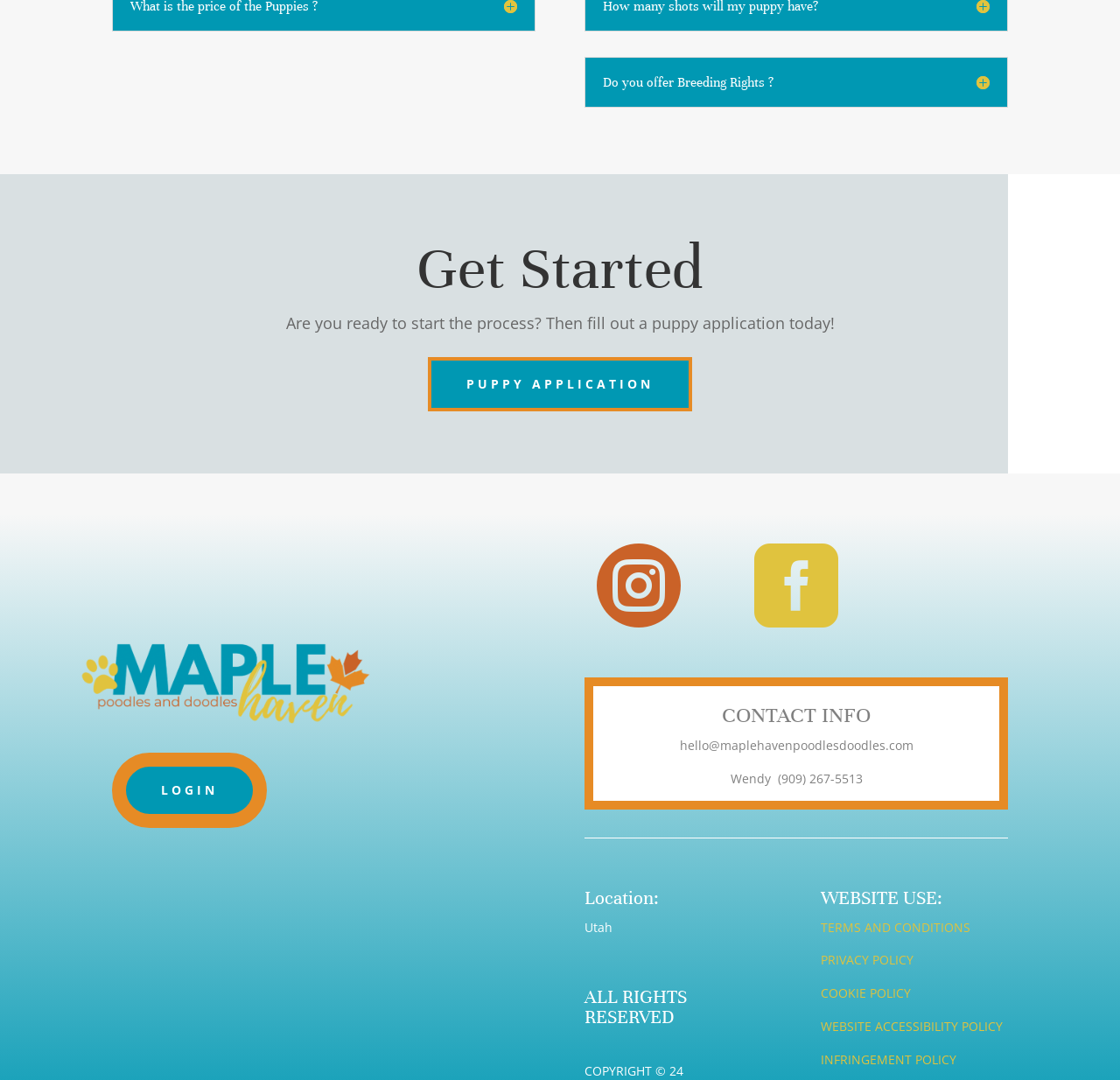Can you find the bounding box coordinates for the element to click on to achieve the instruction: "View terms and conditions"?

[0.733, 0.851, 0.867, 0.866]